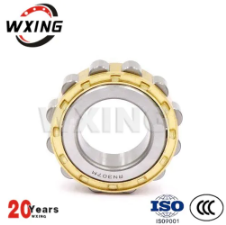Please look at the image and answer the question with a detailed explanation: What is the certification of the F-230877 model?

The caption states that the F-230877 model is certified by ISO, indicating compliance with international quality standards.